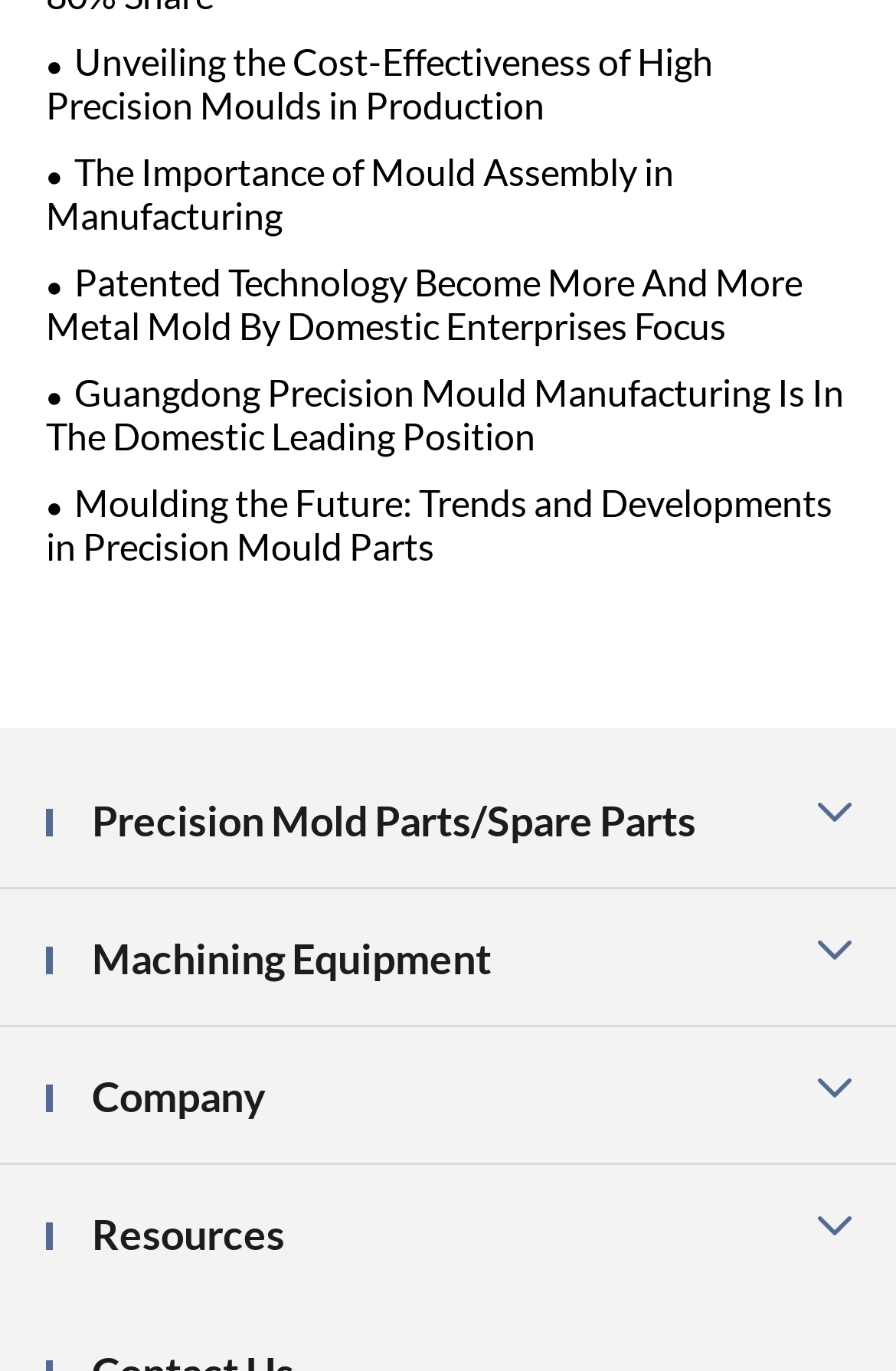Use a single word or phrase to answer the following:
How many links are there under the 'Precision Mold Parts/Spare Parts' category?

One